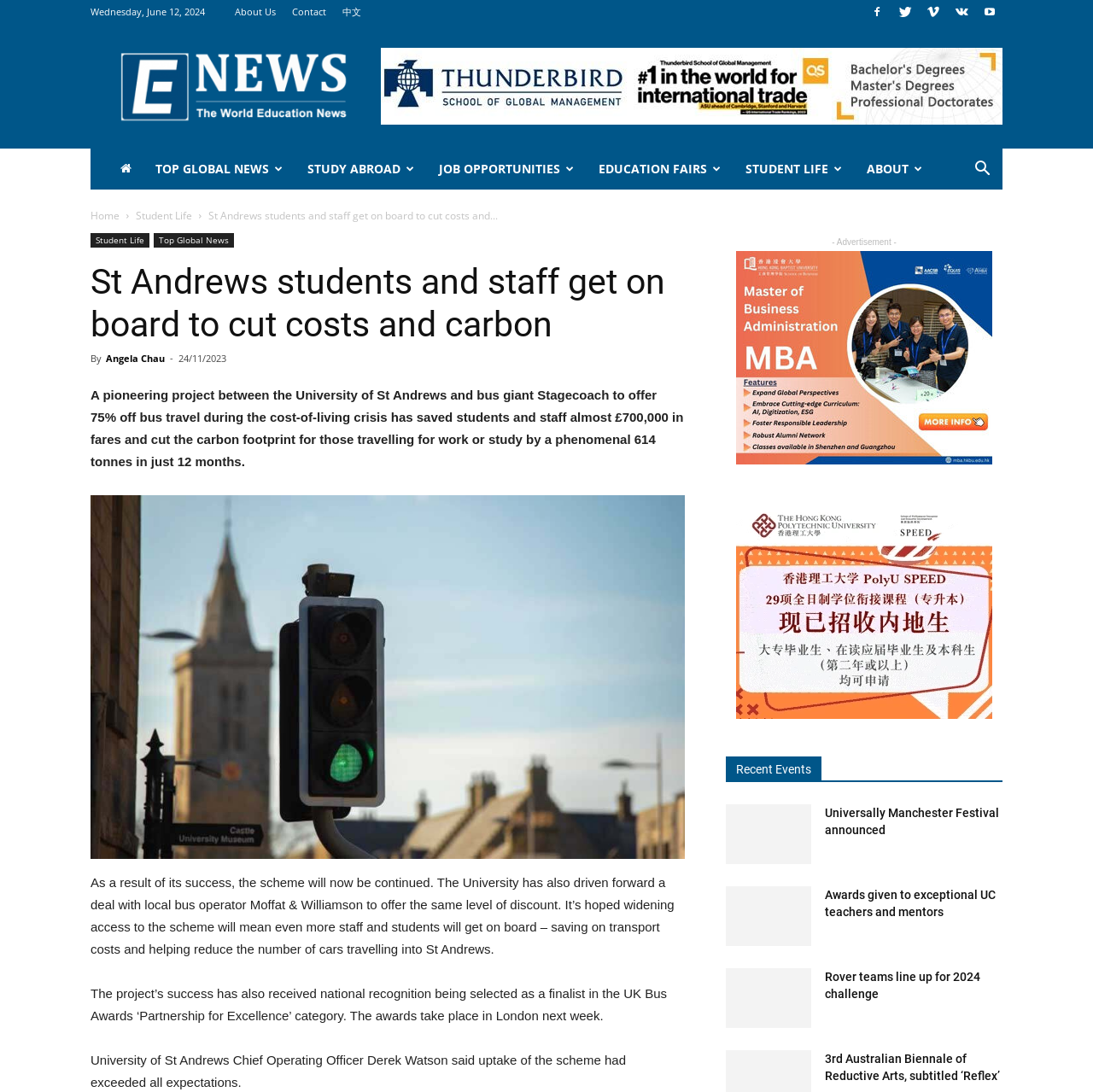Please predict the bounding box coordinates (top-left x, top-left y, bottom-right x, bottom-right y) for the UI element in the screenshot that fits the description: Home

[0.083, 0.191, 0.109, 0.204]